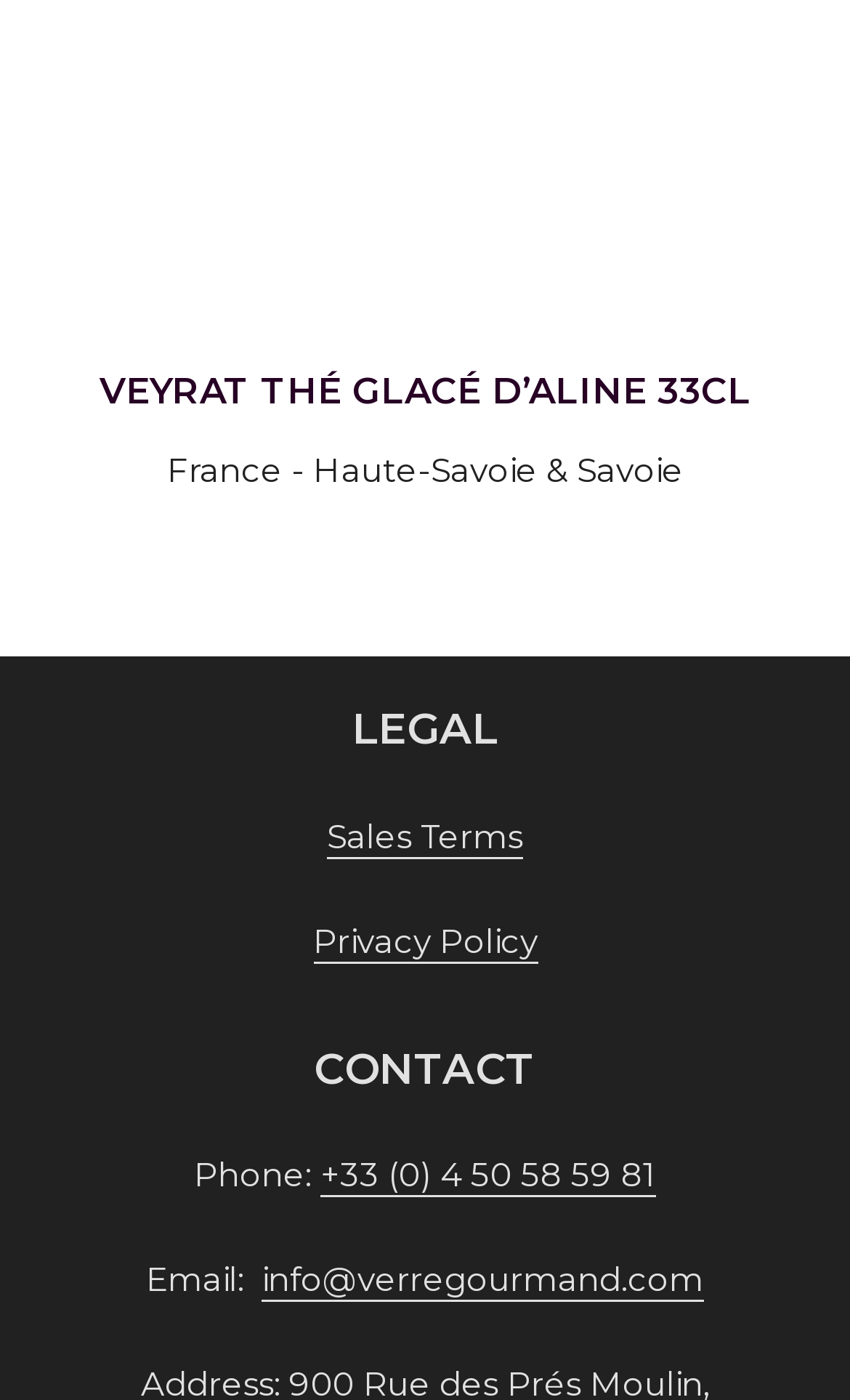What is the email address for contact?
Please answer the question with a detailed and comprehensive explanation.

The email address can be found in the link element with the text 'info@verregourmand.com', which is located below the 'CONTACT' heading and next to the static text 'Email: '.